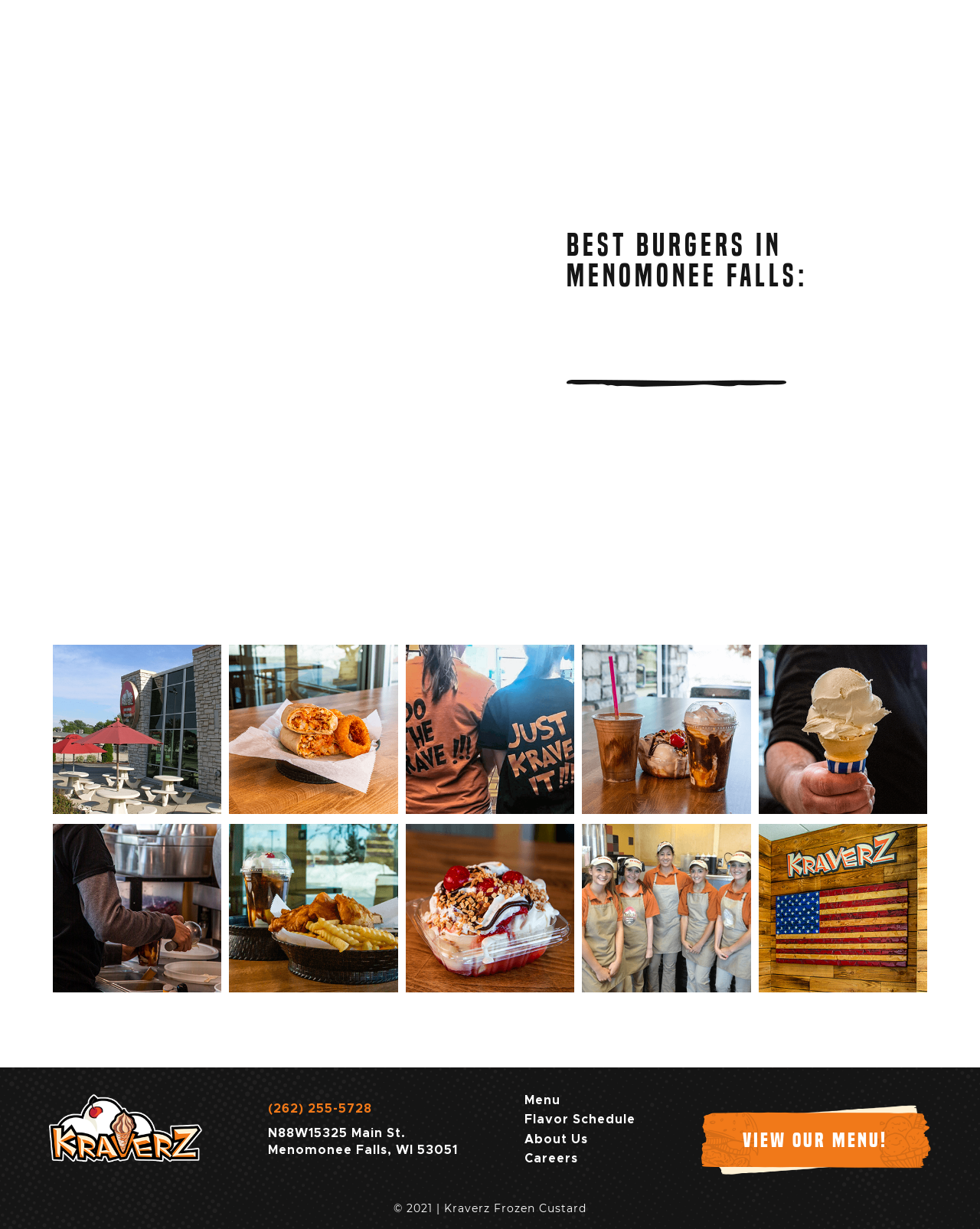Reply to the question with a single word or phrase:
What is the phone number of the restaurant?

(262) 255-5728